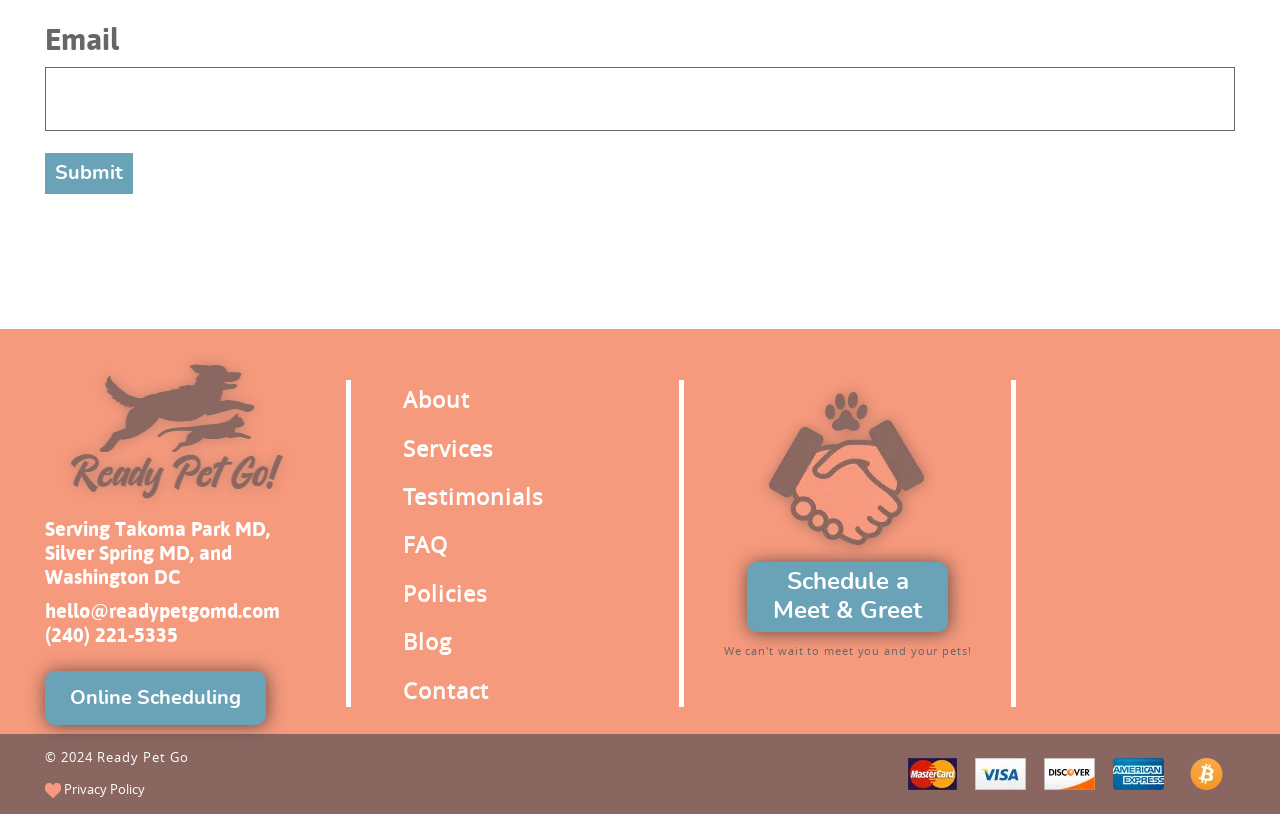What is the link 'Online Scheduling' for?
Using the information from the image, give a concise answer in one word or a short phrase.

Scheduling a meet and greet